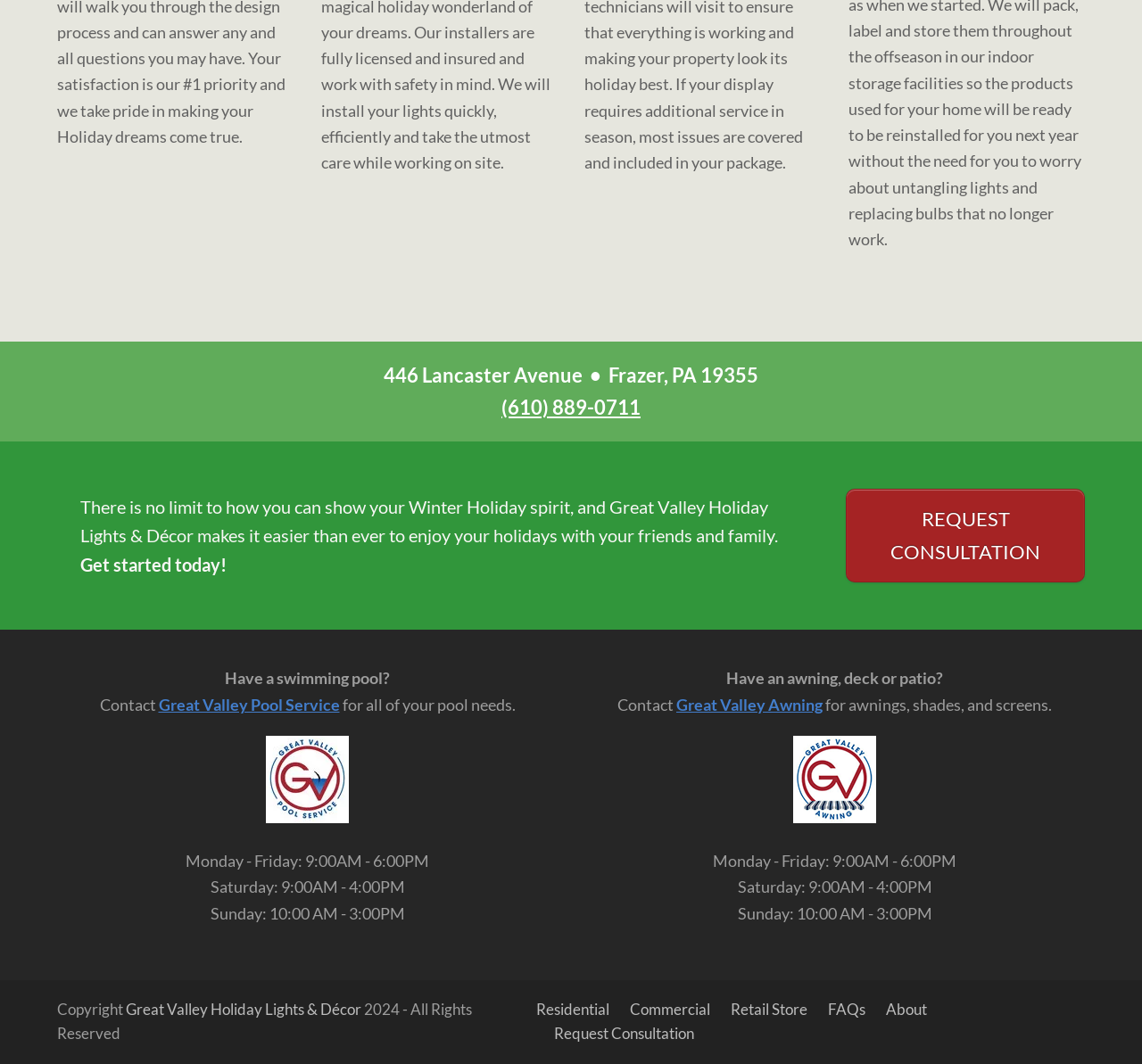Give a short answer using one word or phrase for the question:
What is the phone number to contact Great Valley Holiday Lights & Décor?

(610) 889-0711